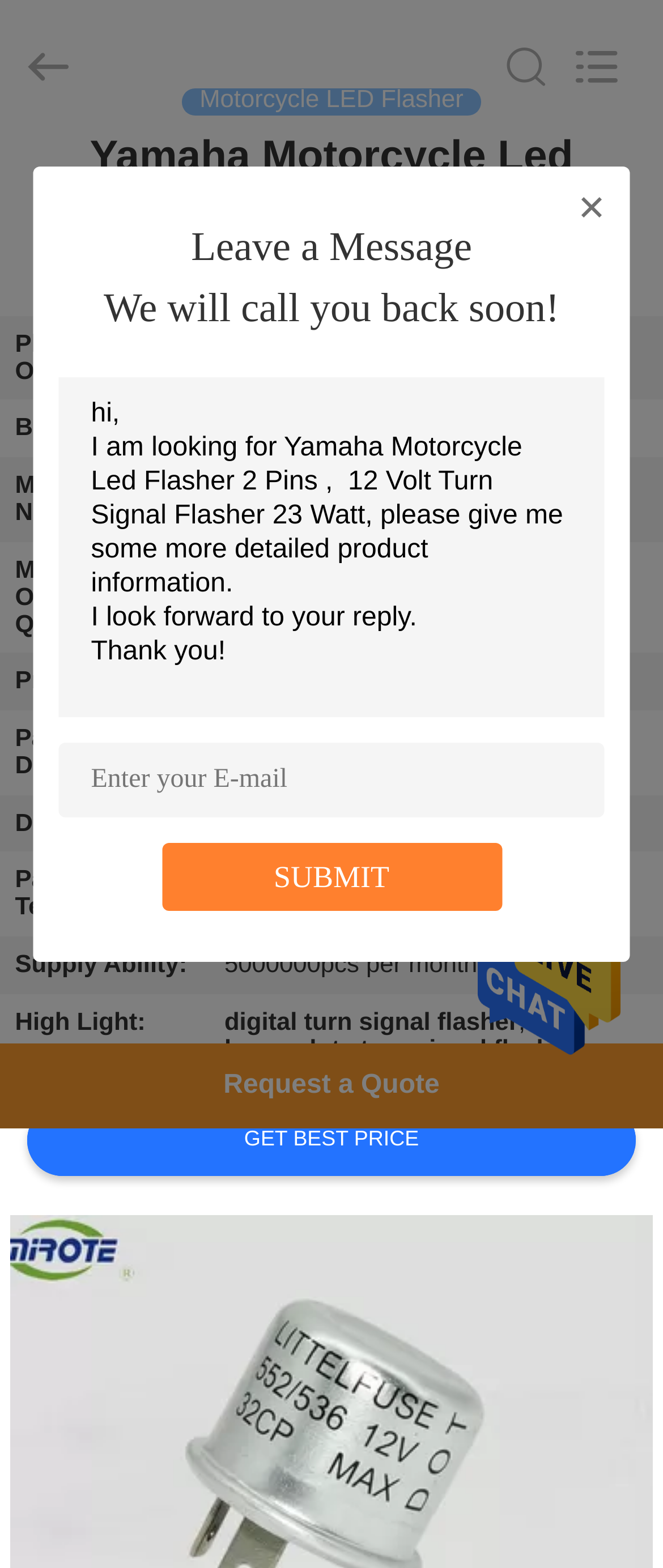Please provide the main heading of the webpage content.

Yamaha Motorcycle Led Flasher 2 Pins , 12 Volt Turn Signal Flasher 23 Watt